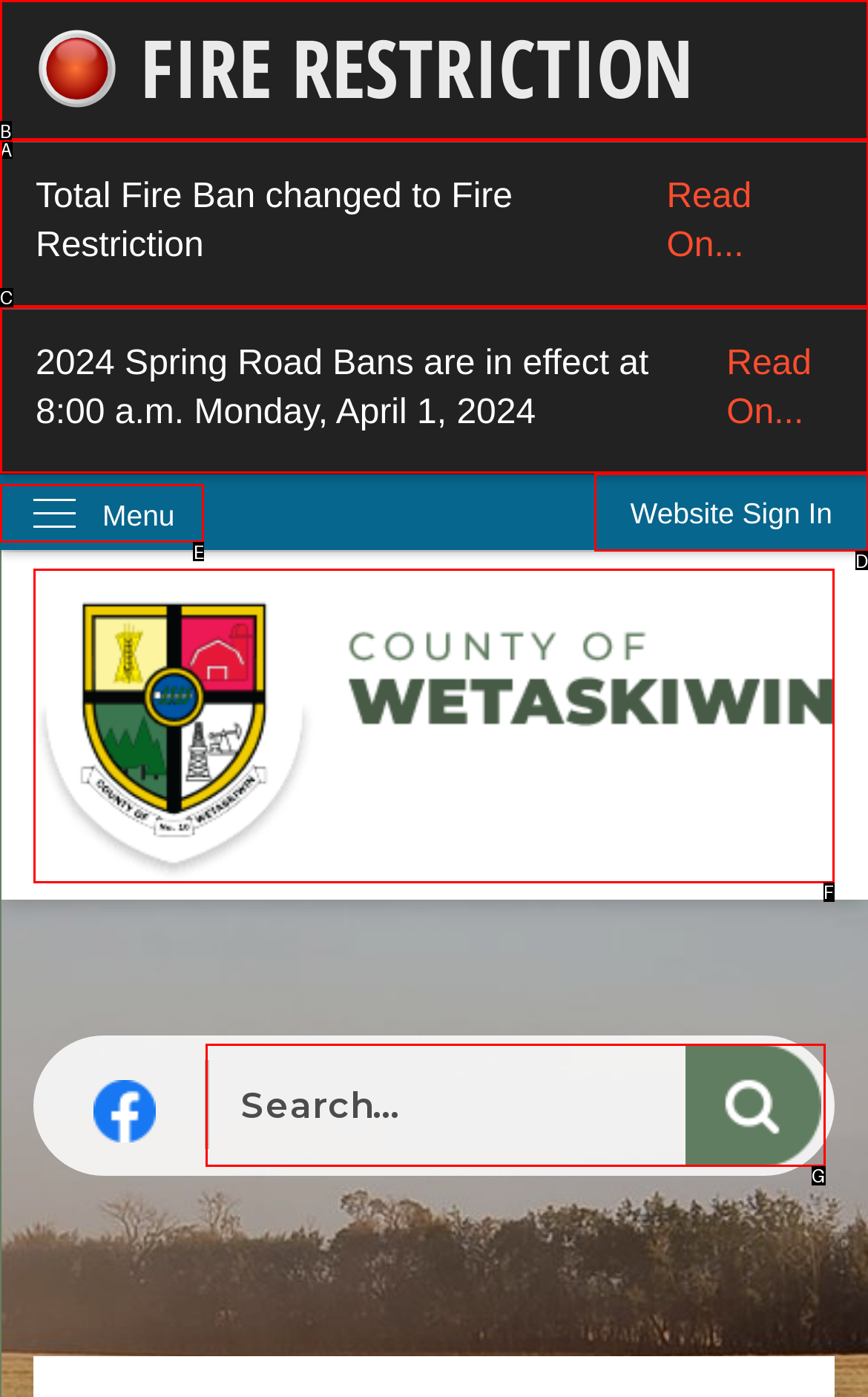Match the description to the correct option: parent_node: Search name="searchField" placeholder="Search..." title="Search..."
Provide the letter of the matching option directly.

G